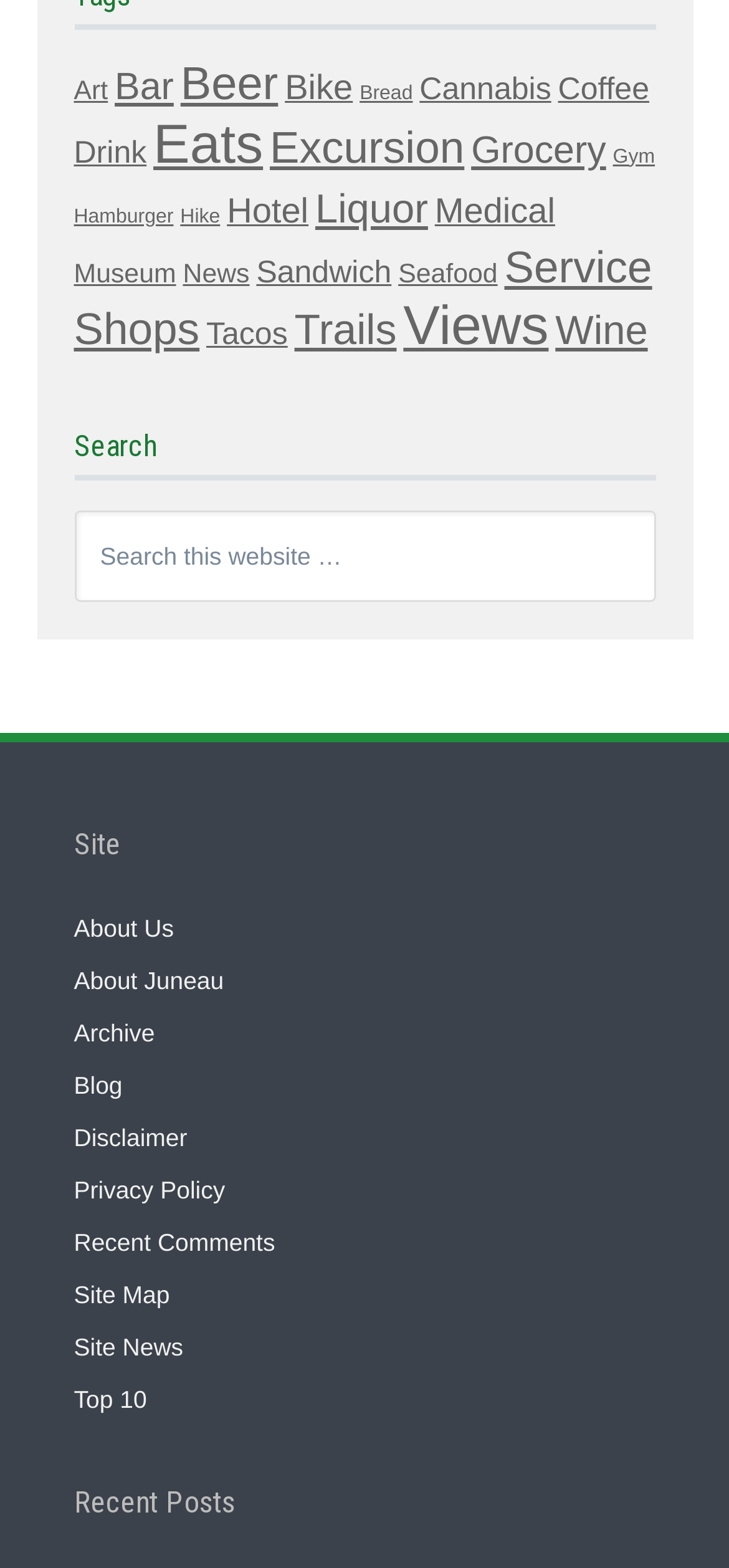Please find the bounding box coordinates of the section that needs to be clicked to achieve this instruction: "Learn About Juneau".

[0.101, 0.616, 0.307, 0.634]